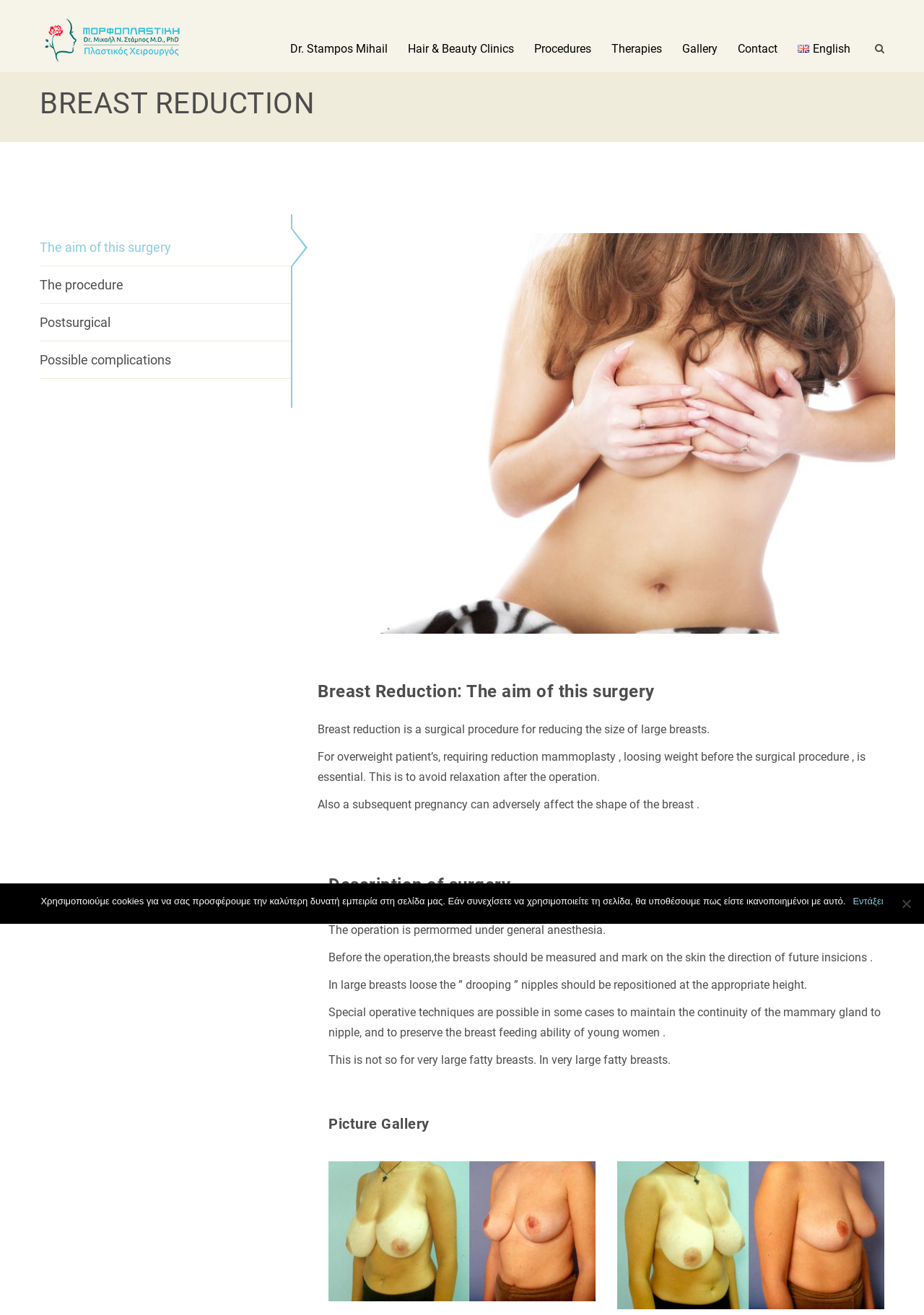What type of anesthesia is used for the operation?
We need a detailed and meticulous answer to the question.

According to the webpage content, the operation is performed under general anesthesia, which is mentioned in the section 'Description of surgery'.